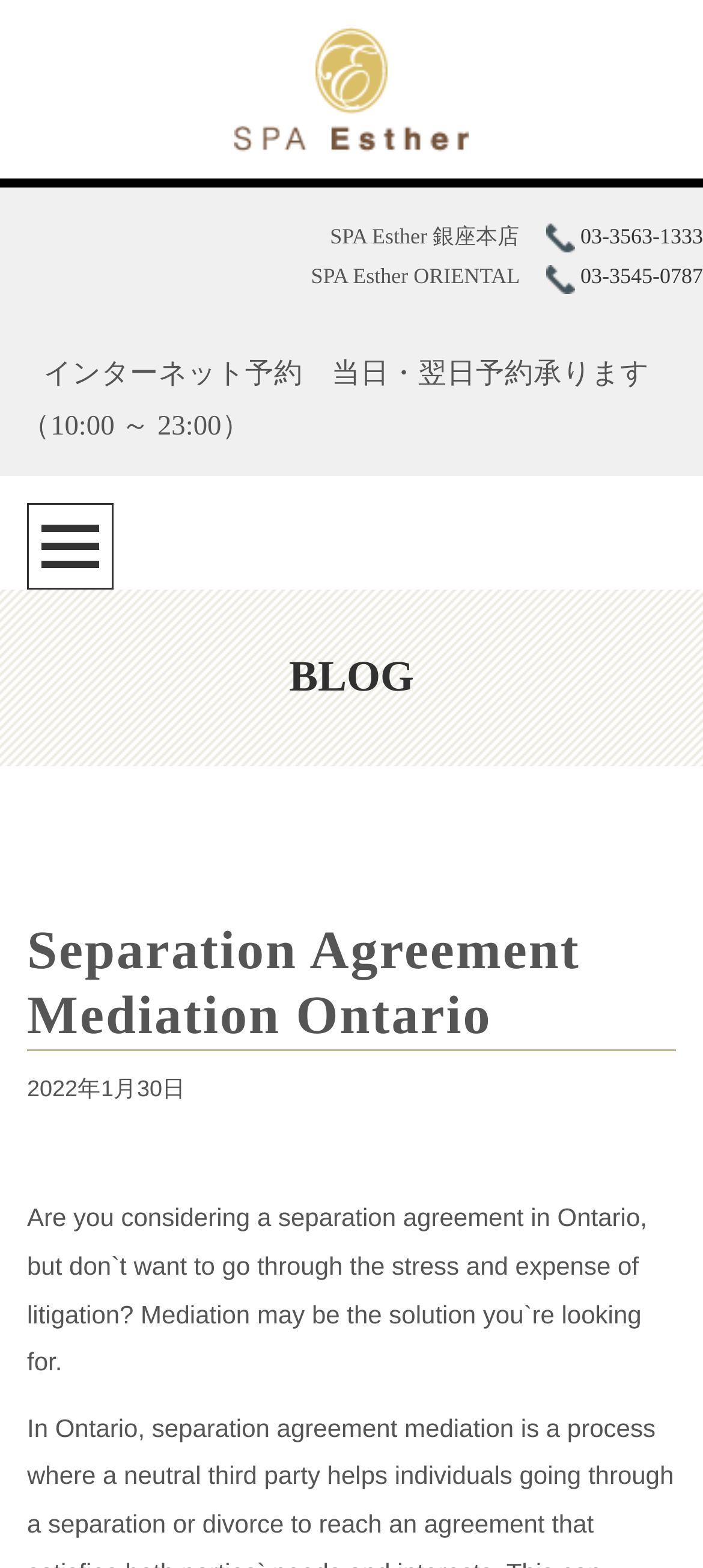Locate the bounding box of the UI element based on this description: "03-3545-0787". Provide four float numbers between 0 and 1 as [left, top, right, bottom].

[0.777, 0.168, 1.0, 0.184]